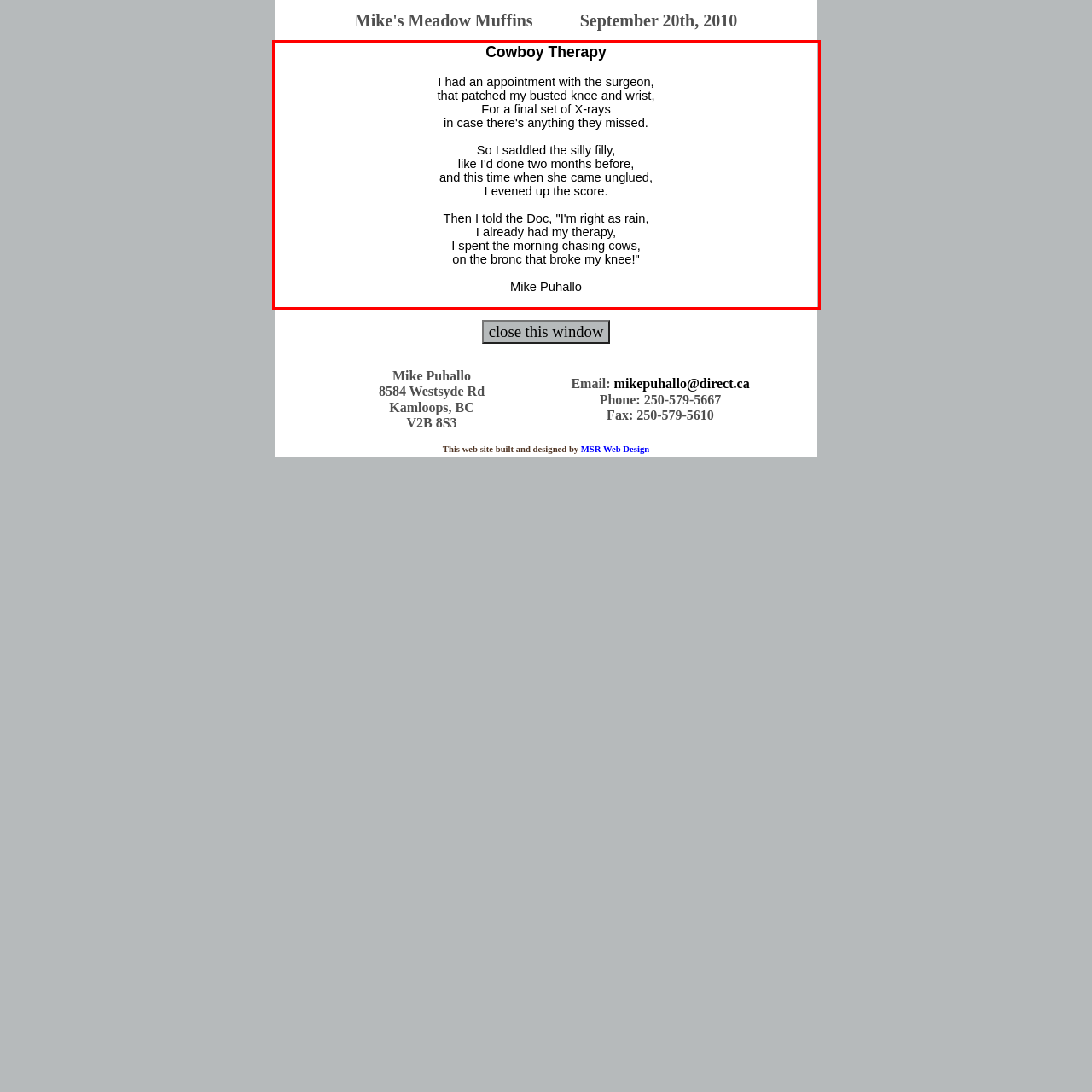You have a screenshot of a webpage where a UI element is enclosed in a red rectangle. Perform OCR to capture the text inside this red rectangle.

Cowboy Therapy I had an appointment with the surgeon, that patched my busted knee and wrist, For a final set of X-rays in case there's anything they missed. So I saddled the silly filly, like I'd done two months before, and this time when she came unglued, I evened up the score. Then I told the Doc, "I'm right as rain, I already had my therapy, I spent the morning chasing cows, on the bronc that broke my knee!" Mike Puhallo